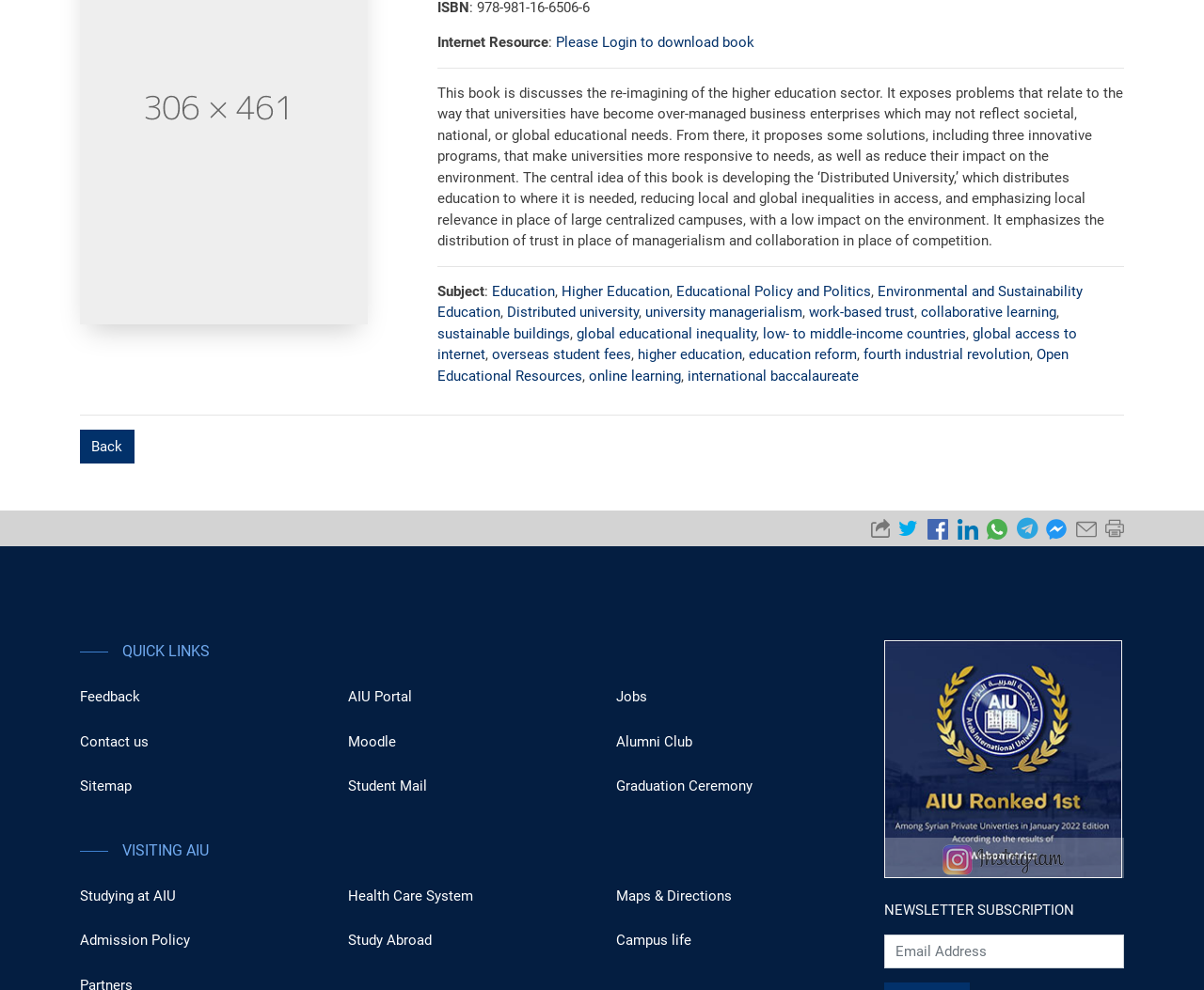Determine the bounding box for the UI element that matches this description: "title="Print"".

[0.914, 0.519, 0.934, 0.54]